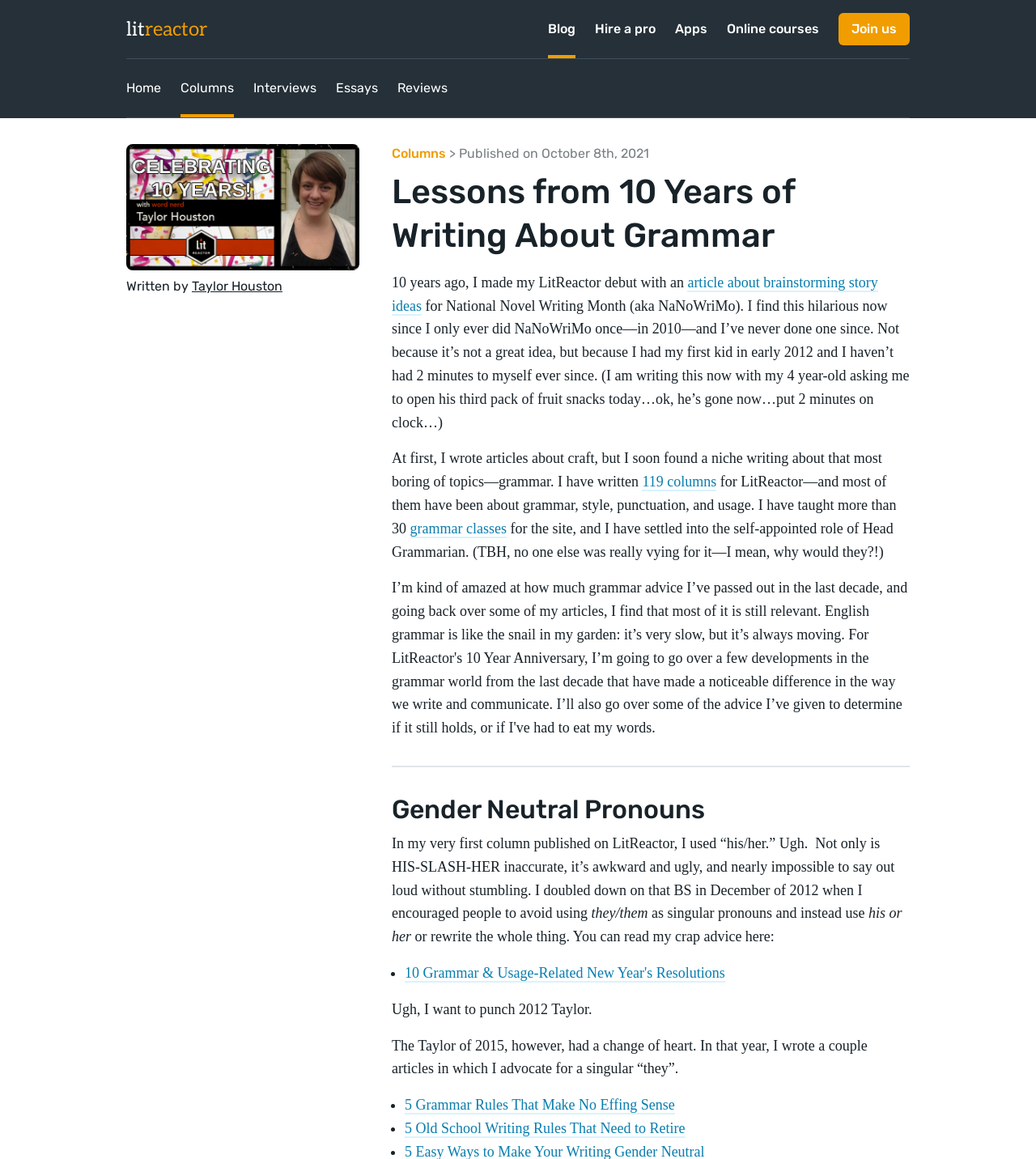Please find and give the text of the main heading on the webpage.

Lessons from 10 Years of Writing About Grammar